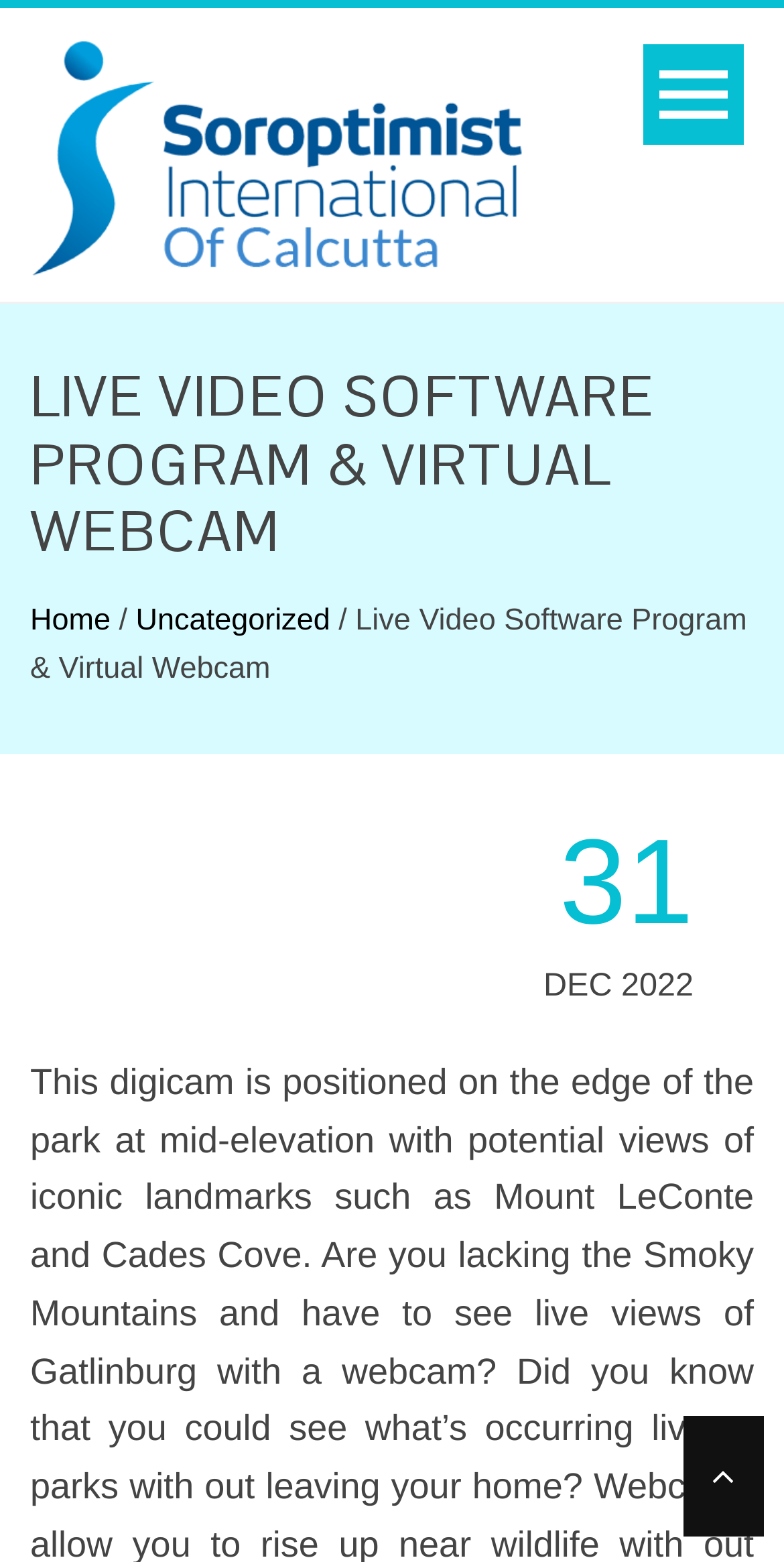How many menu items are there? Based on the image, give a response in one word or a short phrase.

3